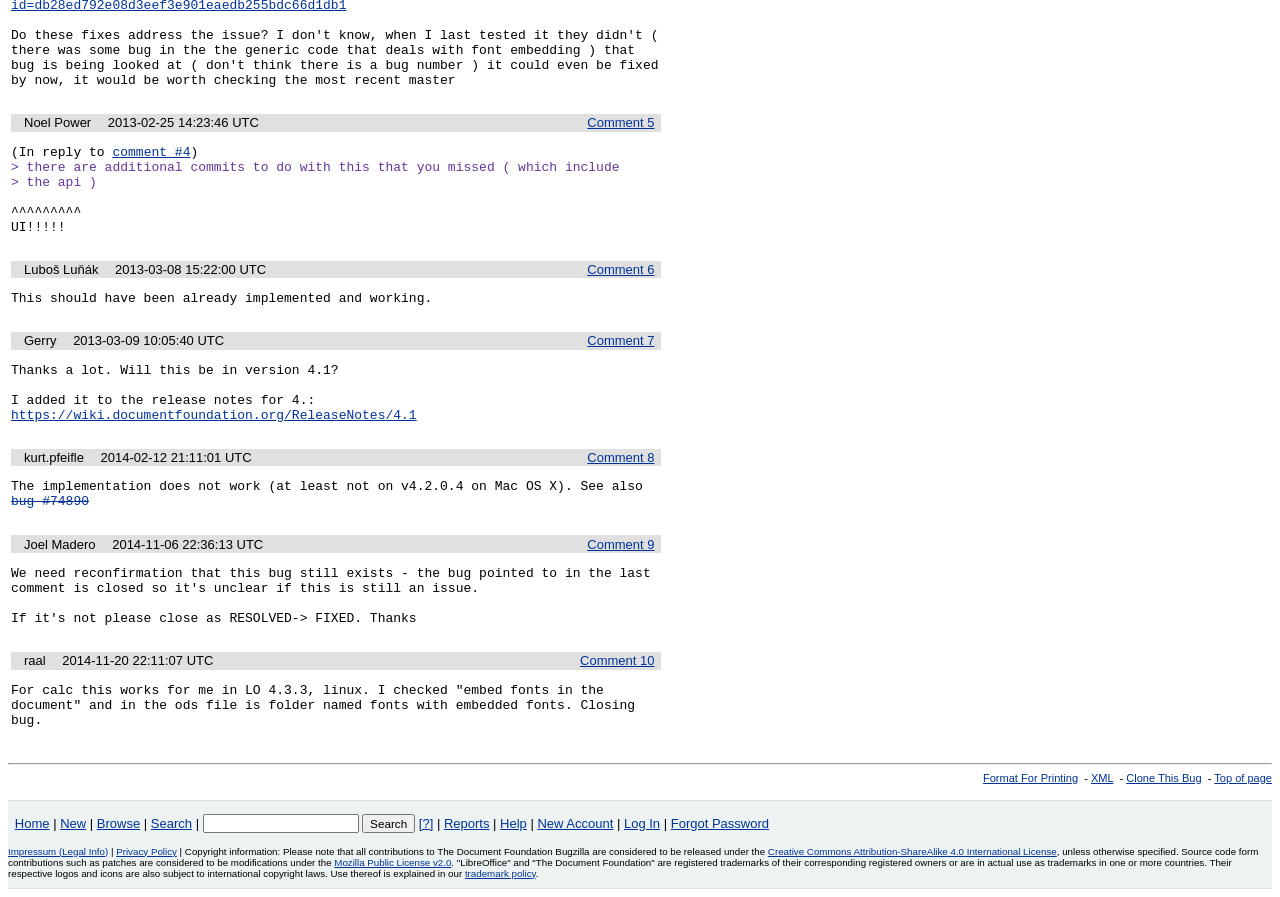Provide a single word or phrase answer to the question: 
How many comments are there on this webpage?

10